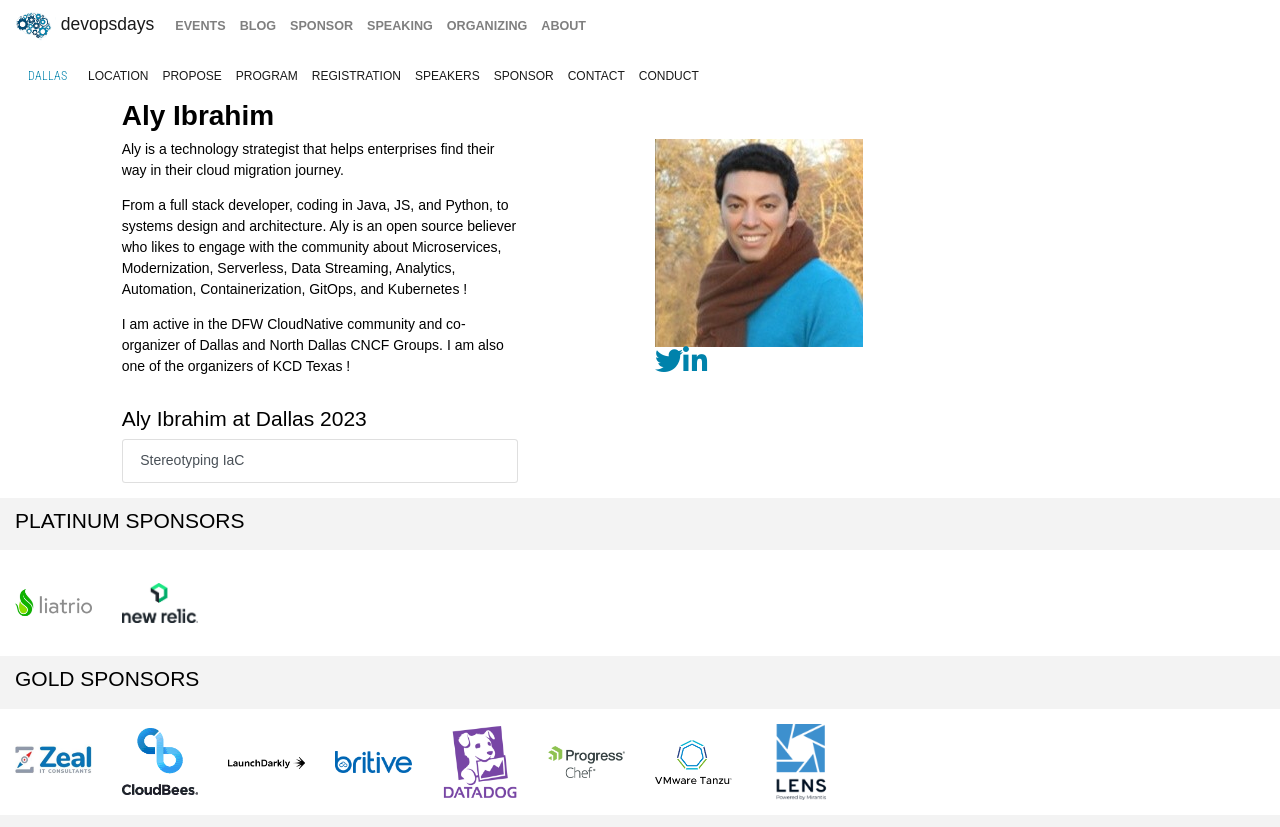Determine the bounding box for the UI element as described: "contact". The coordinates should be represented as four float numbers between 0 and 1, formatted as [left, top, right, bottom].

[0.438, 0.072, 0.494, 0.111]